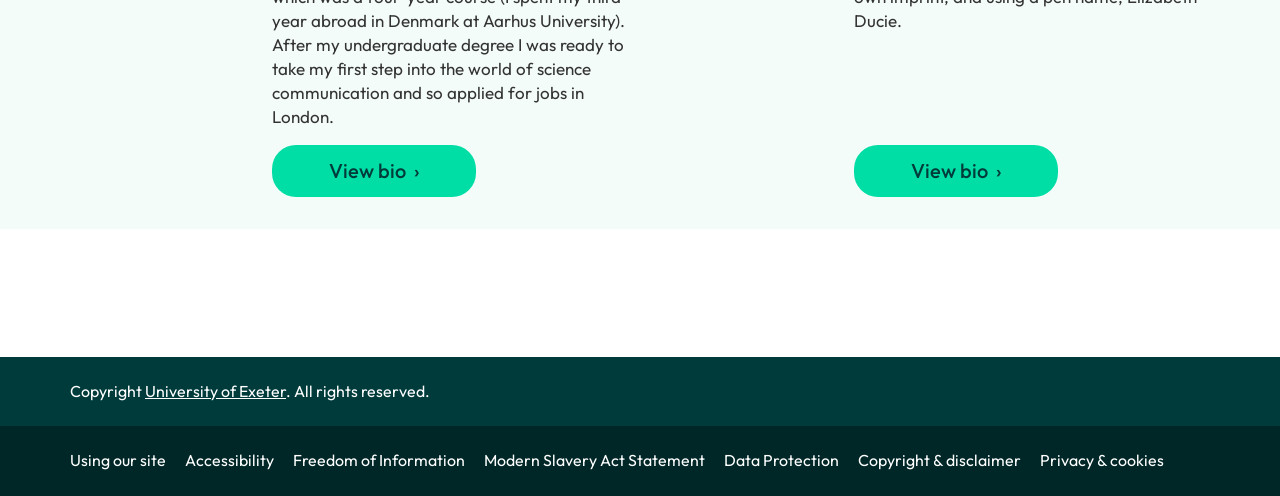Show me the bounding box coordinates of the clickable region to achieve the task as per the instruction: "View bio".

[0.212, 0.291, 0.372, 0.396]